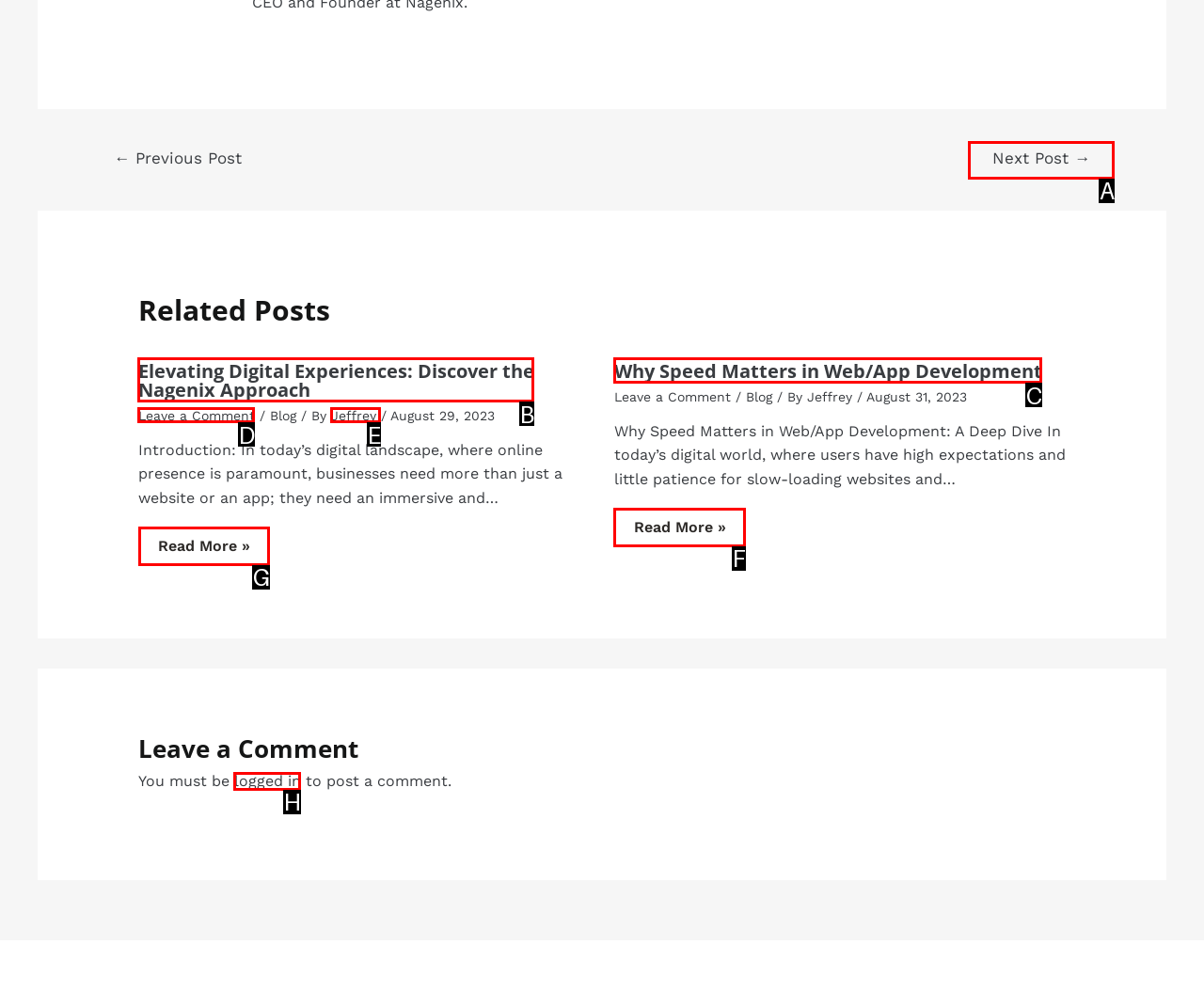Select the appropriate HTML element that needs to be clicked to execute the following task: view related post. Respond with the letter of the option.

G